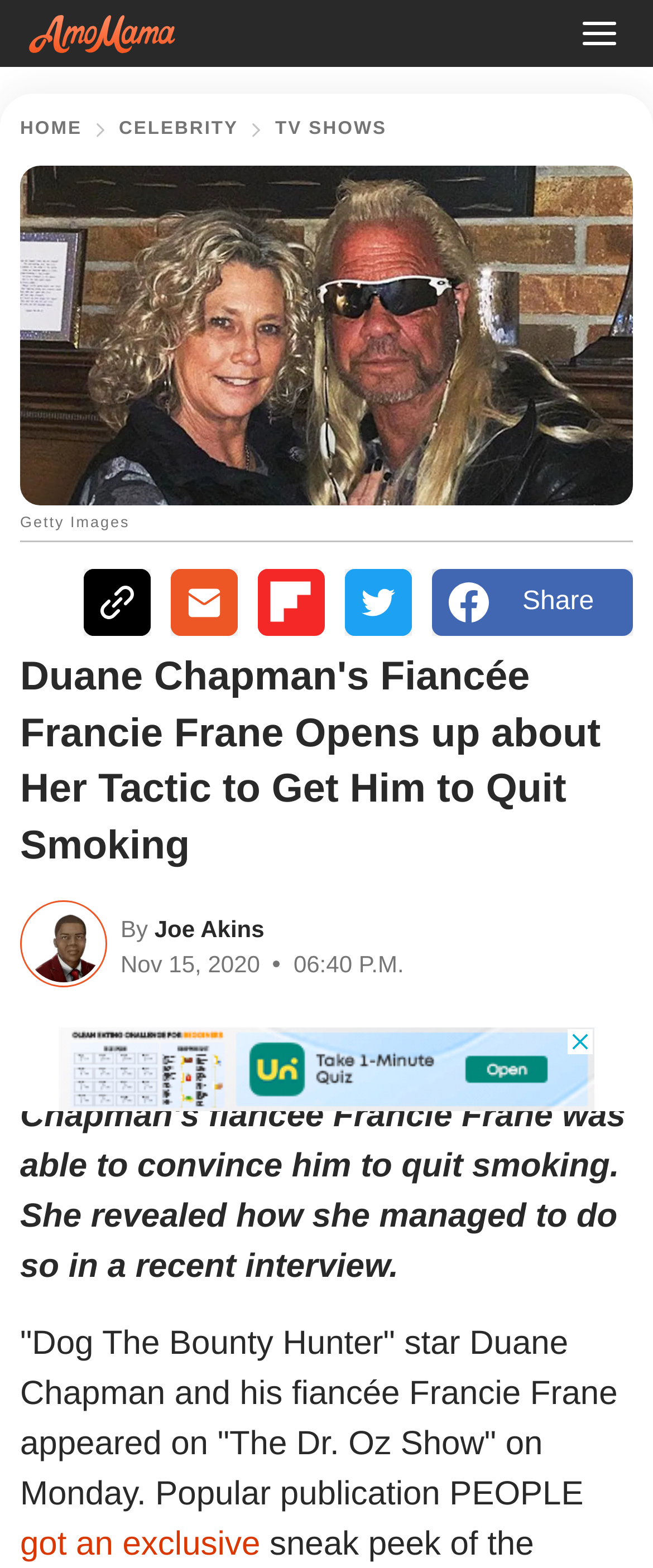Please specify the bounding box coordinates of the area that should be clicked to accomplish the following instruction: "Go to Home". The coordinates should consist of four float numbers between 0 and 1, i.e., [left, top, right, bottom].

[0.031, 0.077, 0.126, 0.089]